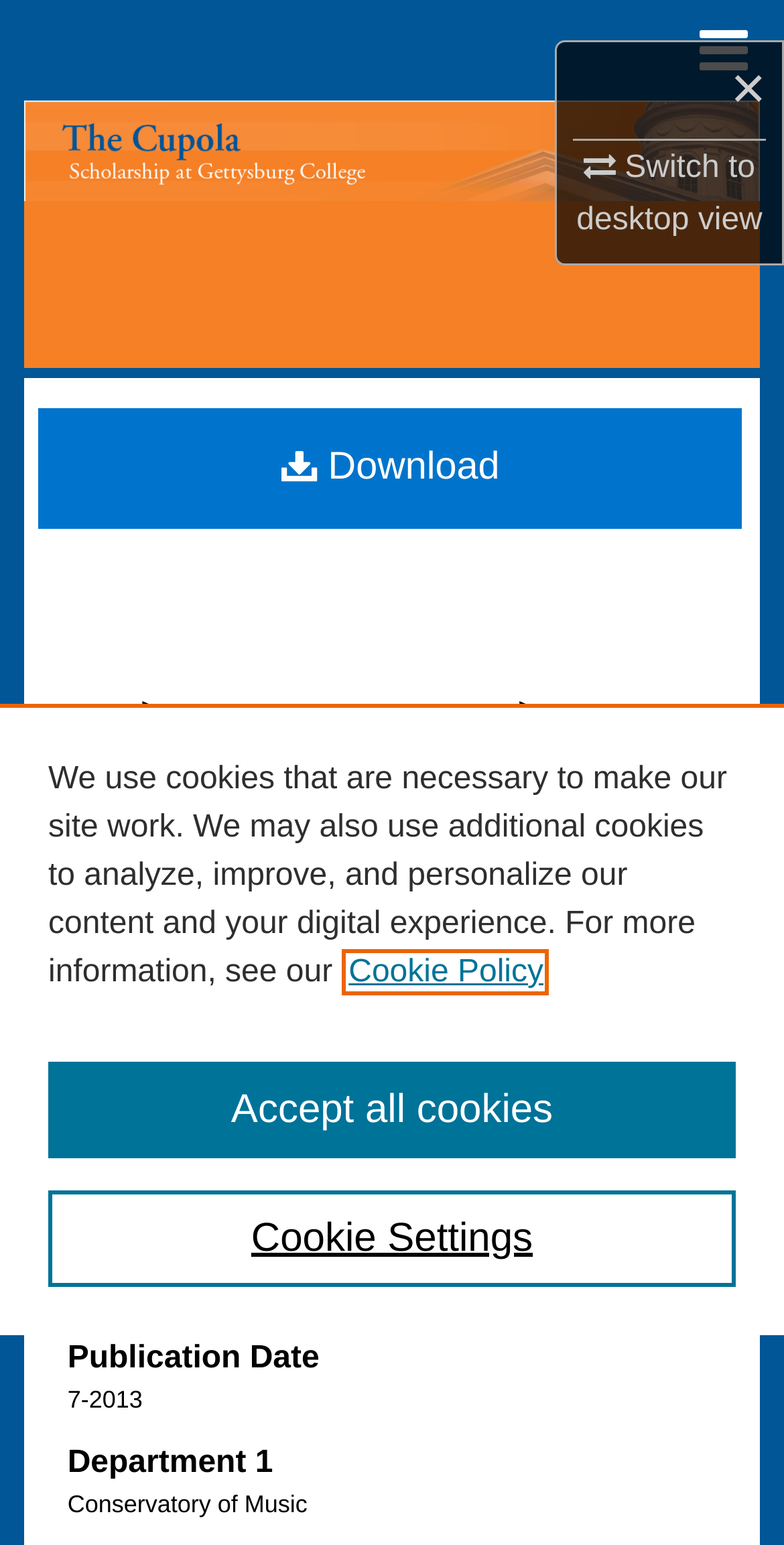What is the publication date of the document?
Using the information from the image, provide a comprehensive answer to the question.

I found the answer by looking at the heading 'Publication Date' and its corresponding StaticText '7-2013'.